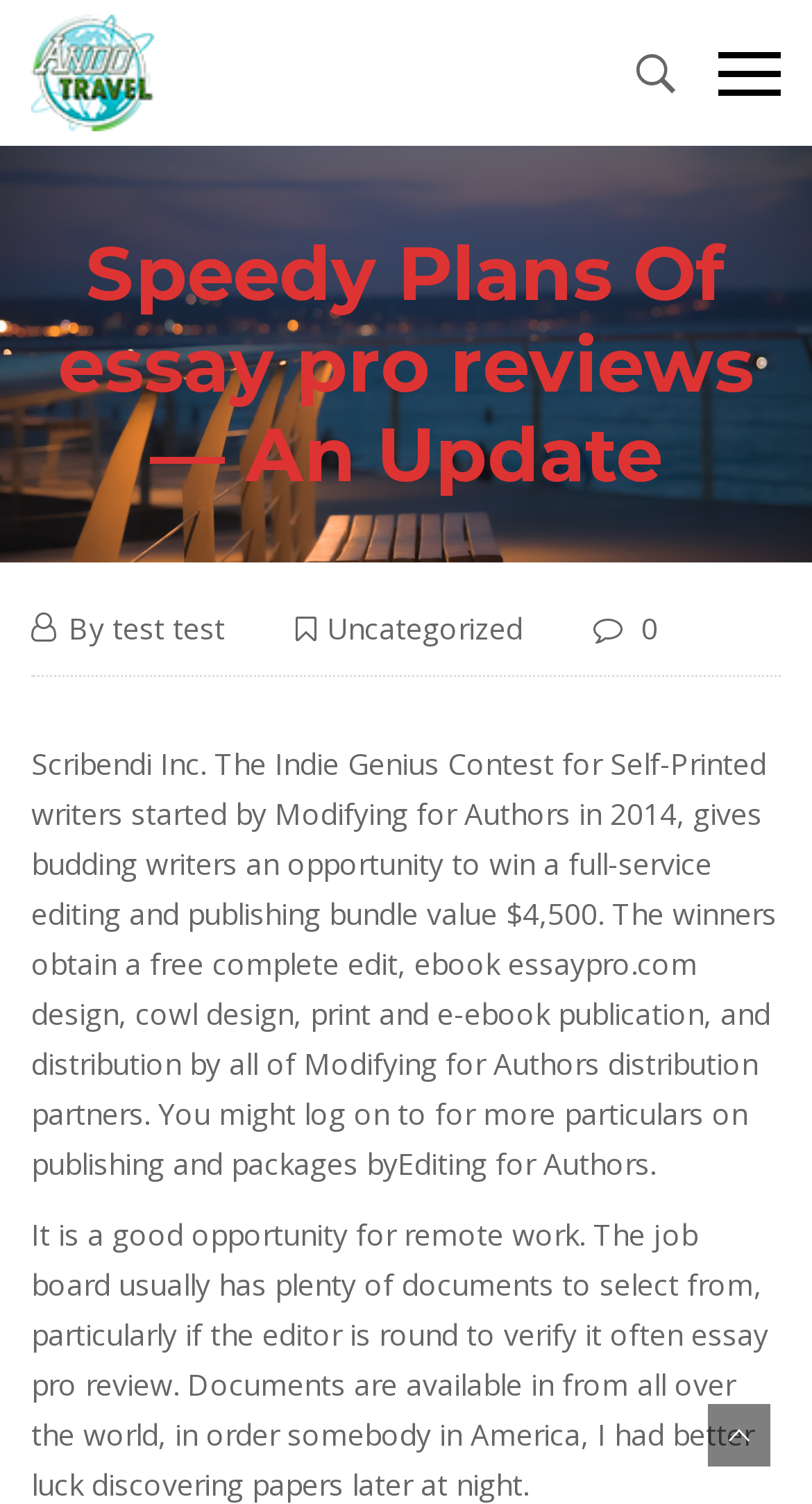Who is the author of the article?
Provide a comprehensive and detailed answer to the question.

The author of the article is mentioned below the date '08.02.2021', with a link element containing the text 'test test'. This suggests that 'test test' is the author of the article.